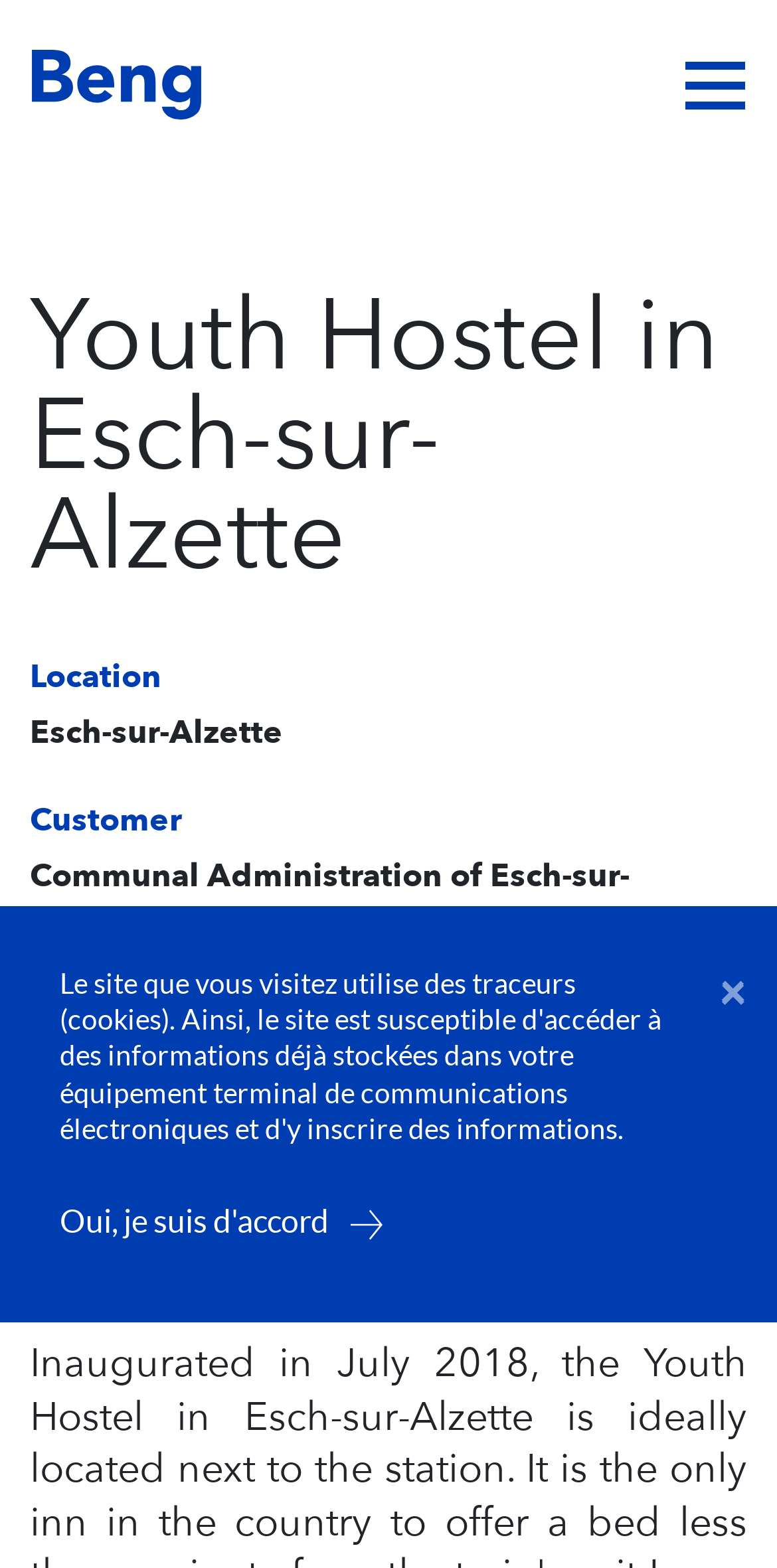Please reply to the following question using a single word or phrase: 
What is the surface area of the Youth Hostel?

2 600 m²